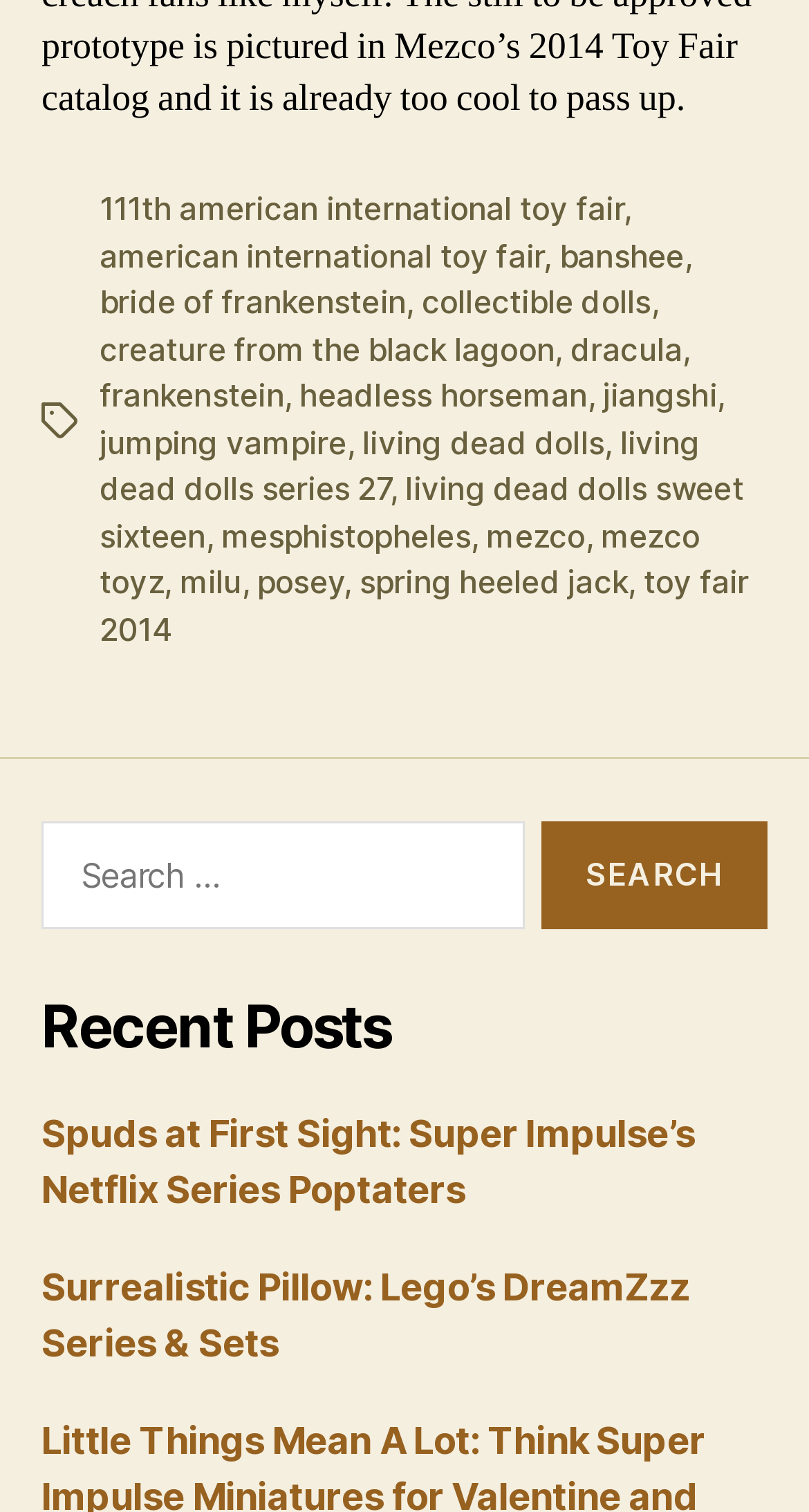Provide your answer in one word or a succinct phrase for the question: 
What is the first tag listed?

111th american international toy fair